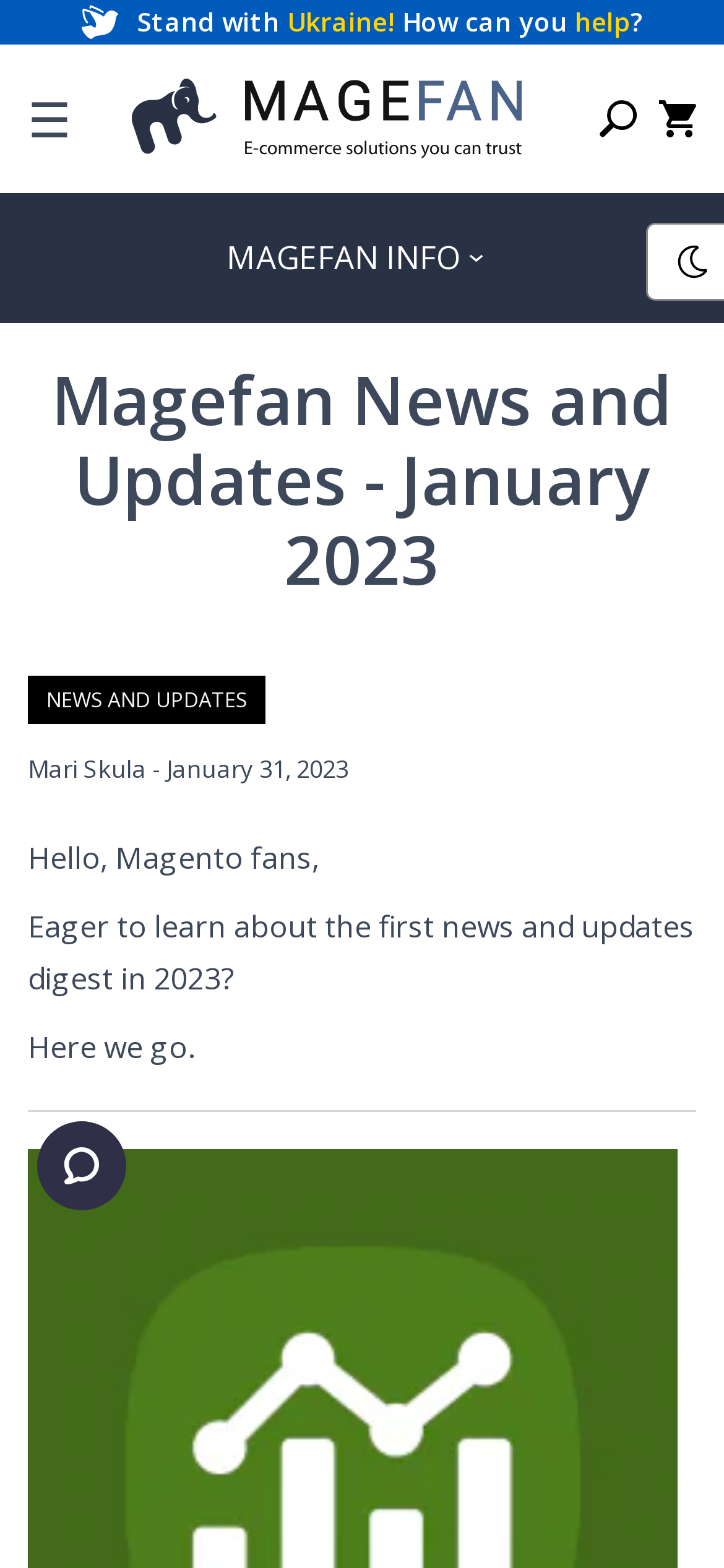Please find the bounding box for the UI component described as follows: "title="My Cart"".

[0.91, 0.064, 0.962, 0.088]